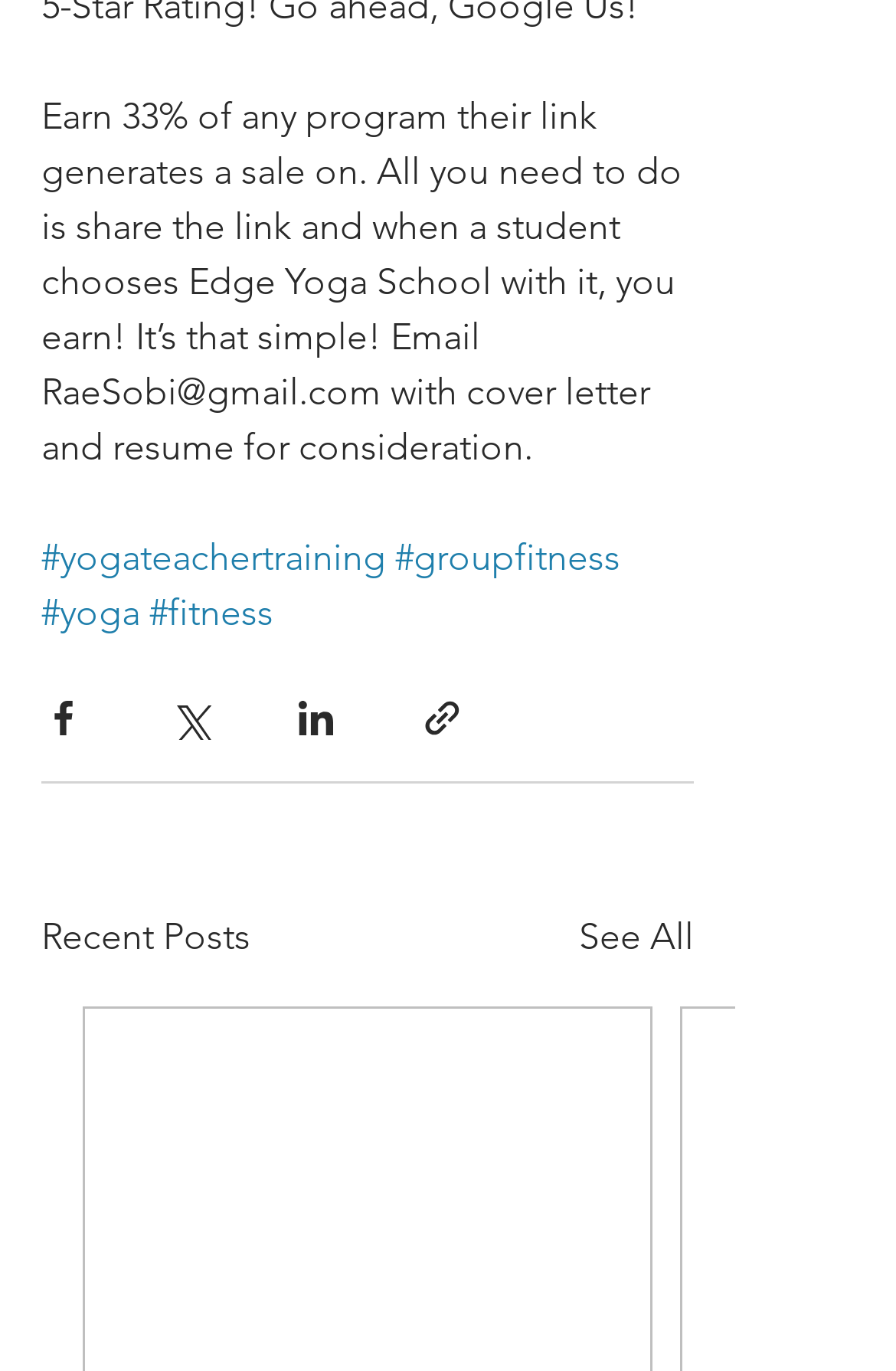What is the purpose of sharing the link?
Look at the screenshot and provide an in-depth answer.

According to the StaticText element, sharing the link allows the user to earn 33% of any program their link generates a sale on, which implies that the purpose of sharing the link is to earn a commission.